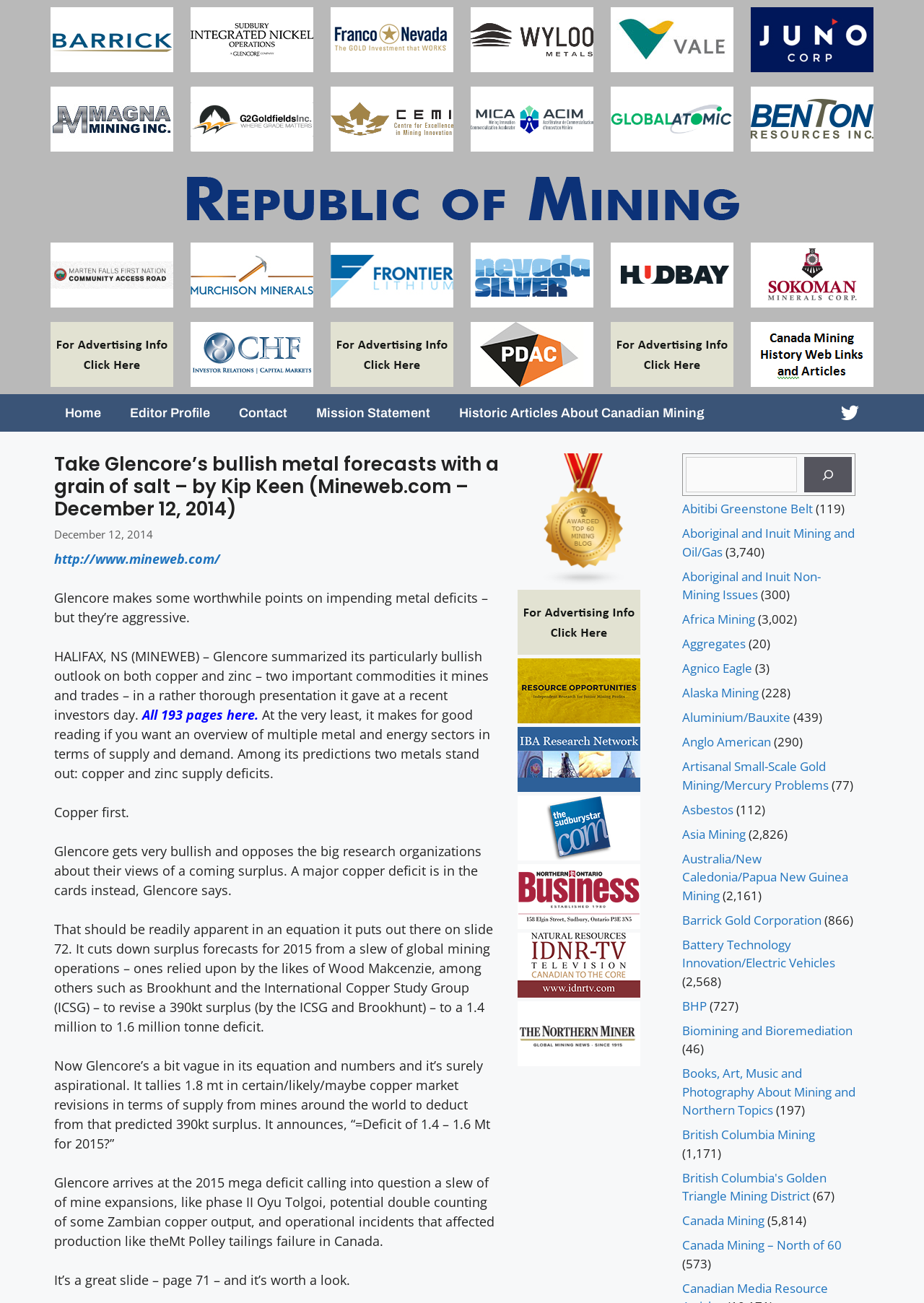Determine the webpage's heading and output its text content.

Take Glencore’s bullish metal forecasts with a grain of salt – by Kip Keen (Mineweb.com – December 12, 2014)